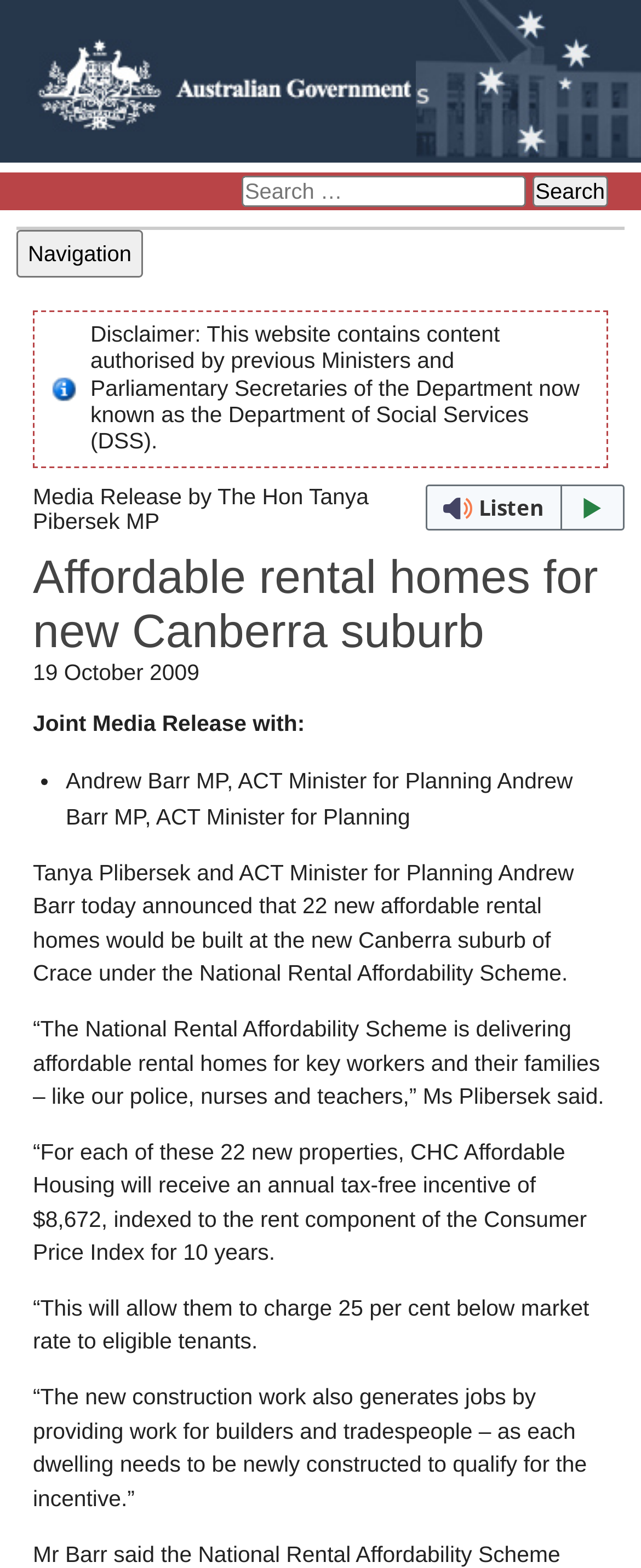Extract the main headline from the webpage and generate its text.

Affordable rental homes for new Canberra suburb